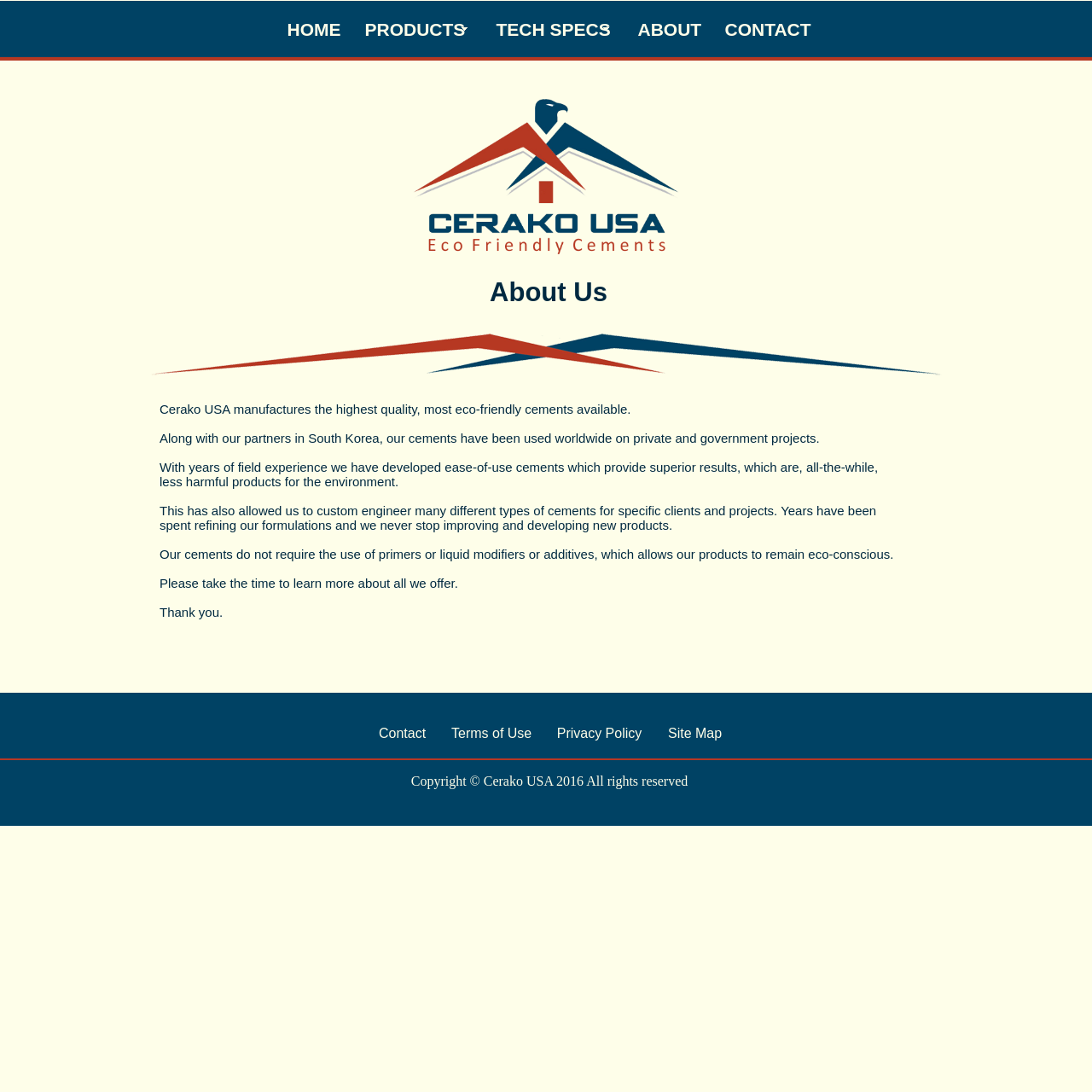What type of products does Cerako USA manufacture?
Based on the visual information, provide a detailed and comprehensive answer.

Based on the webpage content, specifically the first sentence 'Cerako USA manufactures the highest quality, most eco-friendly cements available.', it is clear that Cerako USA manufactures eco-friendly cements.